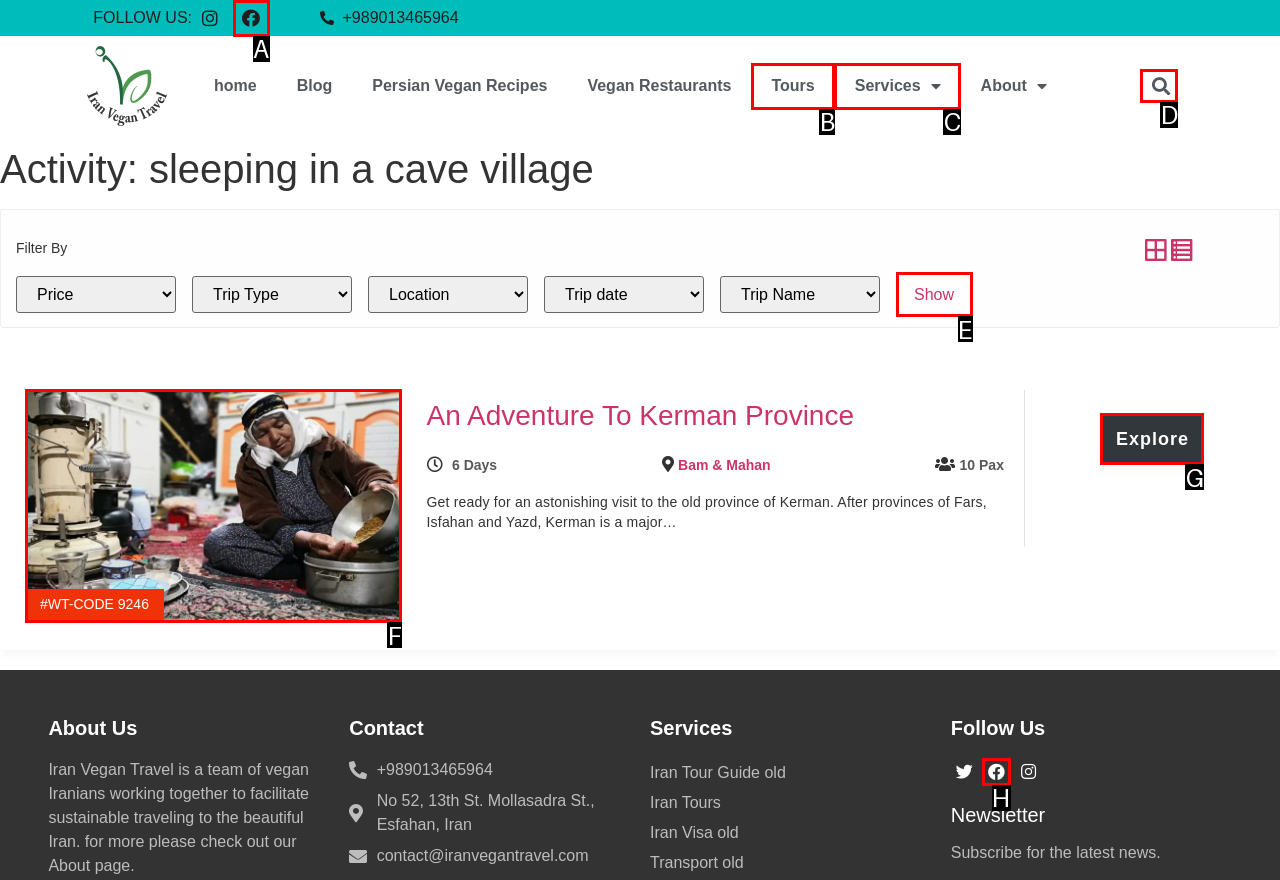Which lettered option should be clicked to perform the following task: Search for something
Respond with the letter of the appropriate option.

D